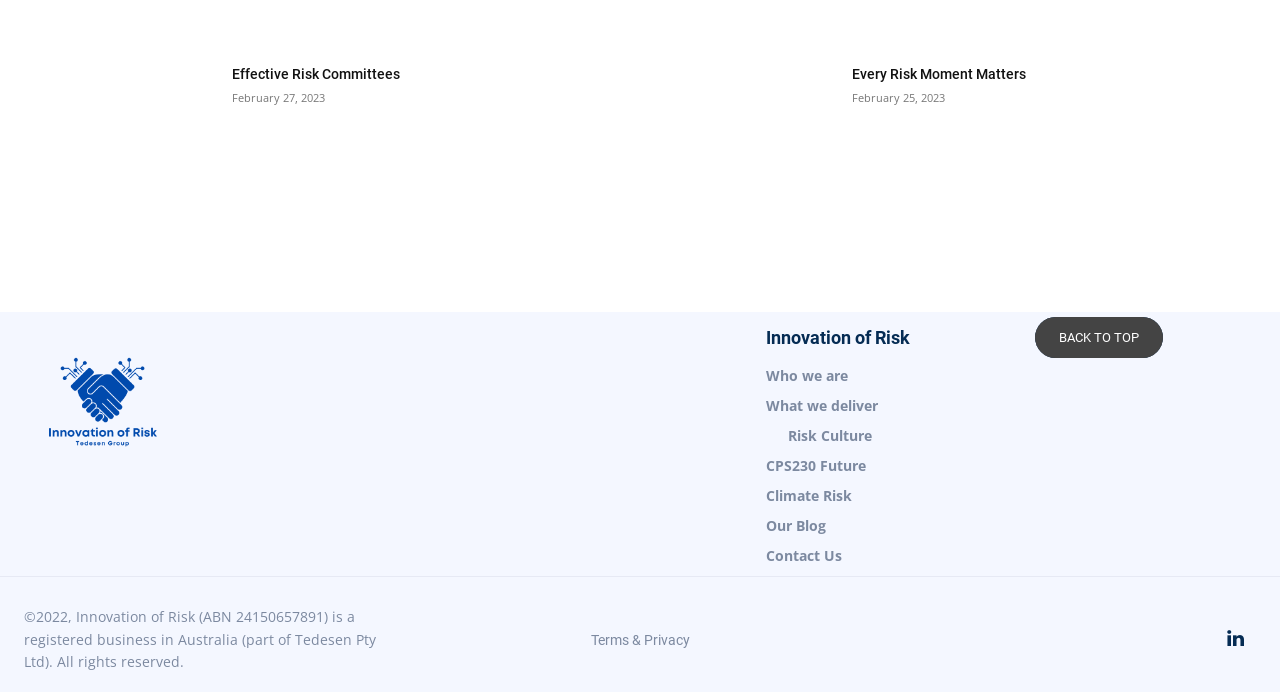Please determine the bounding box coordinates of the section I need to click to accomplish this instruction: "Click on Effective Risk Committees".

[0.034, 0.092, 0.168, 0.265]